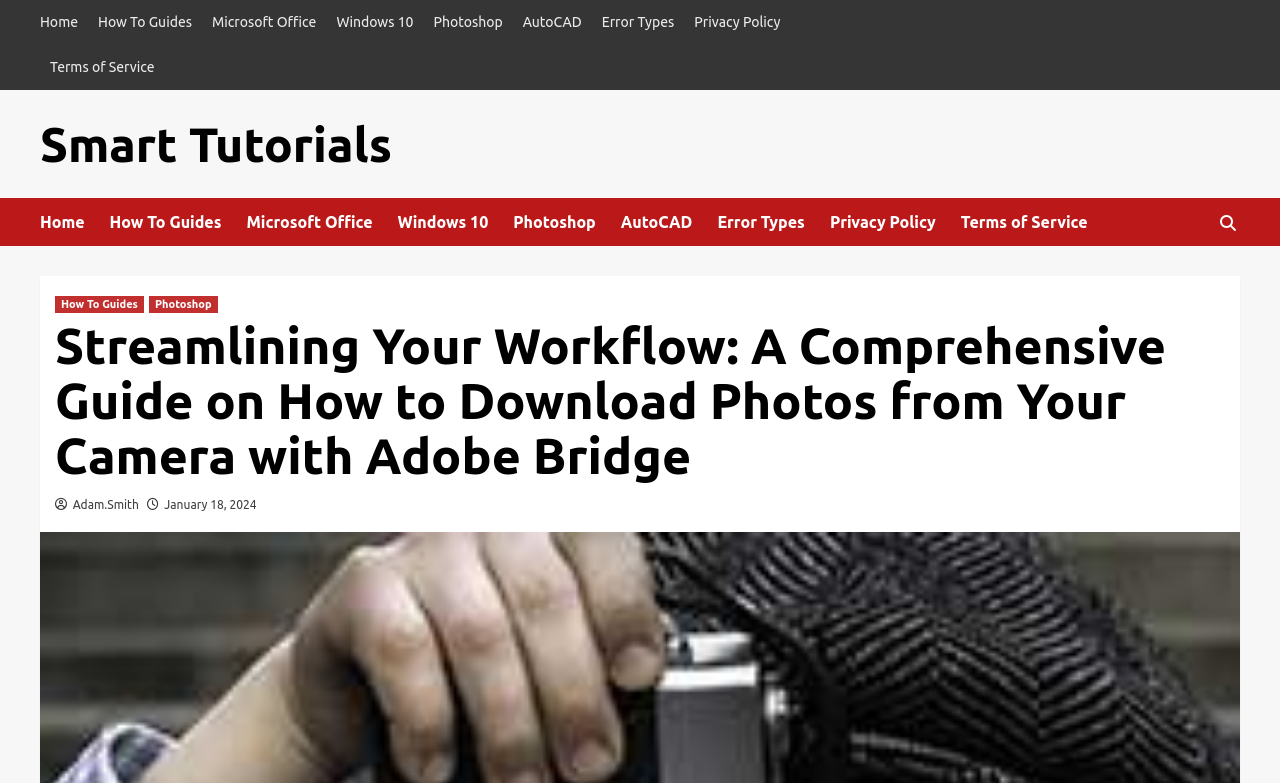Determine the bounding box coordinates of the target area to click to execute the following instruction: "visit smart tutorials."

[0.031, 0.149, 0.306, 0.218]